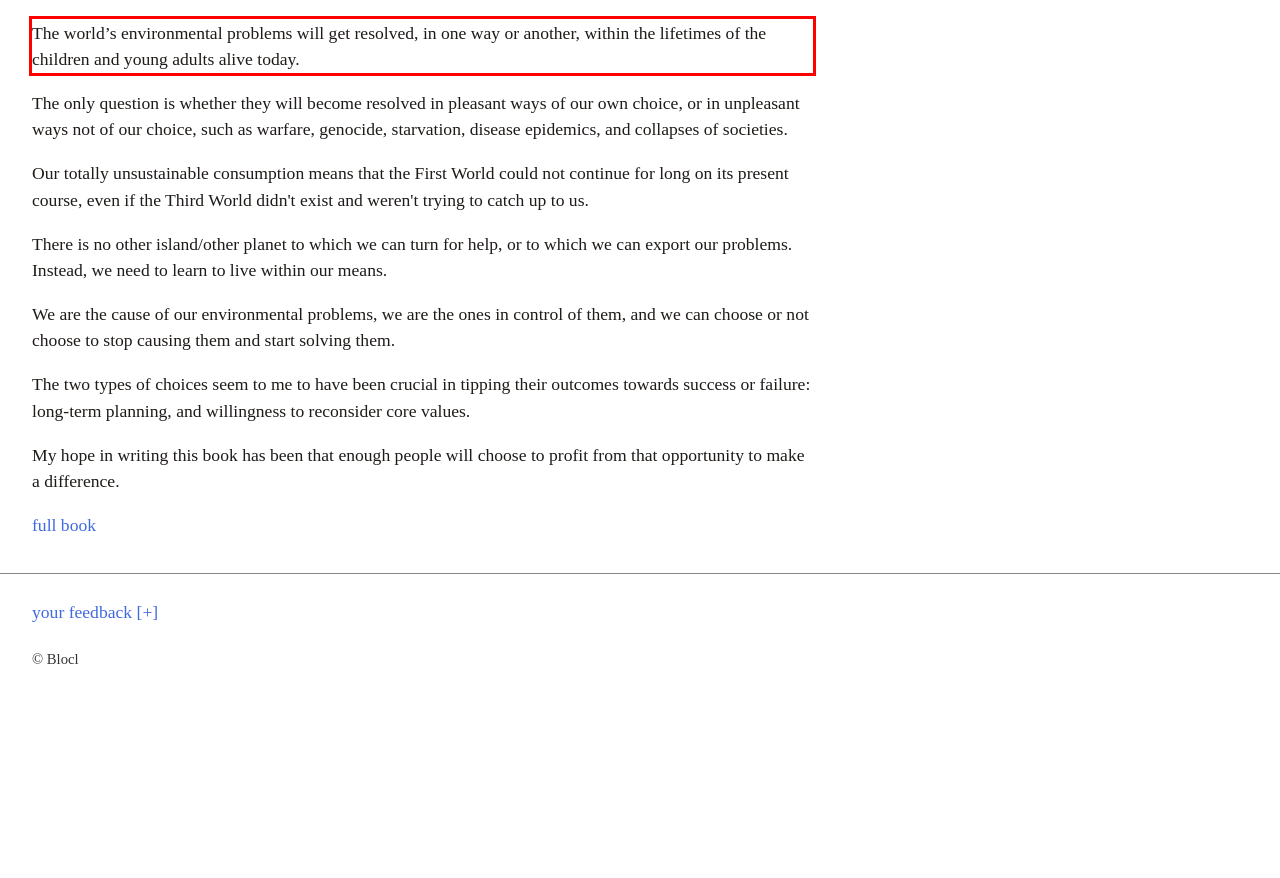Please analyze the screenshot of a webpage and extract the text content within the red bounding box using OCR.

The world’s environmental problems will get resolved, in one way or another, within the lifetimes of the children and young adults alive today.